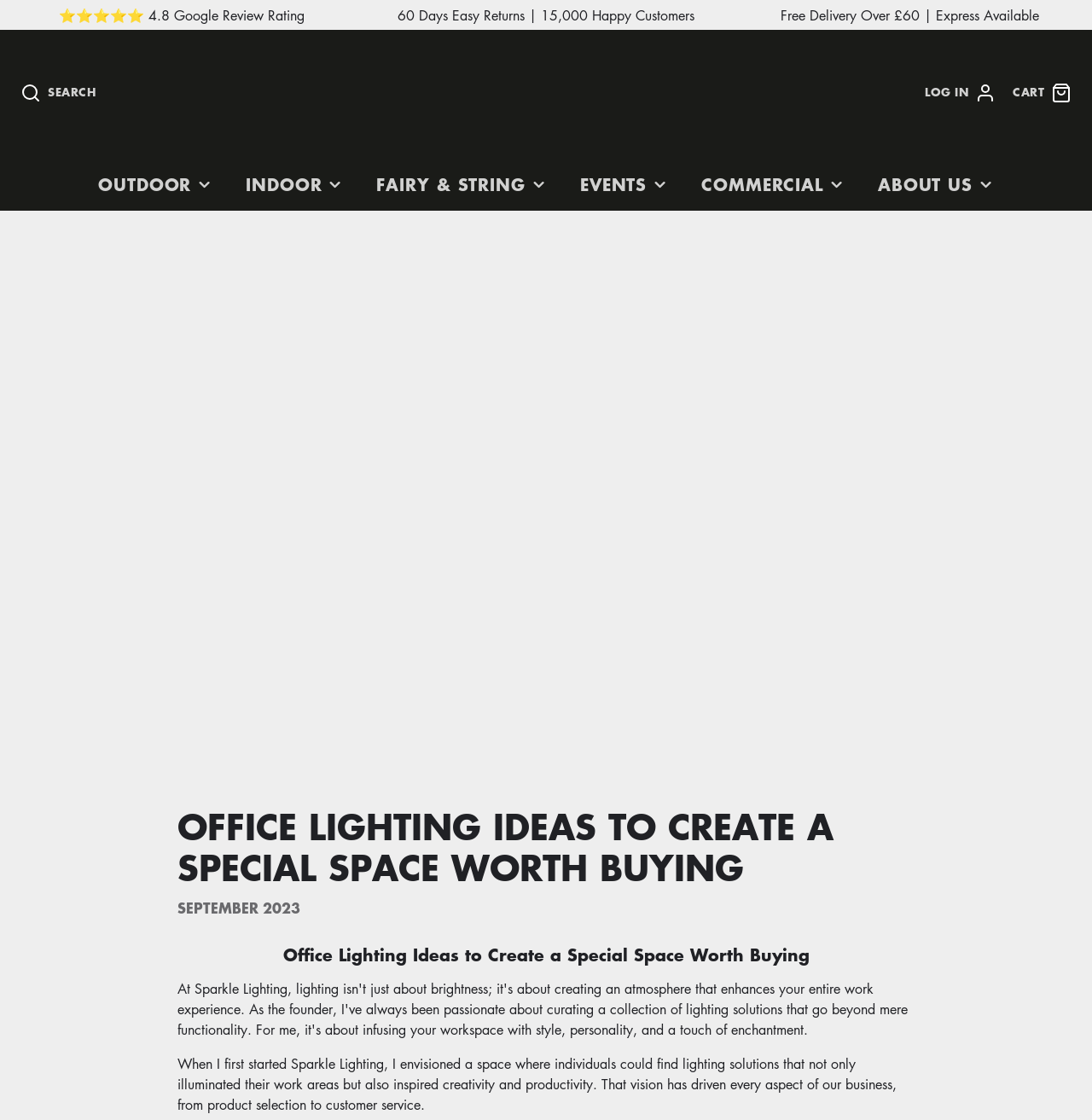Please provide the bounding box coordinate of the region that matches the element description: Festoon Lights. Coordinates should be in the format (top-left x, top-left y, bottom-right x, bottom-right y) and all values should be between 0 and 1.

[0.669, 0.262, 0.742, 0.278]